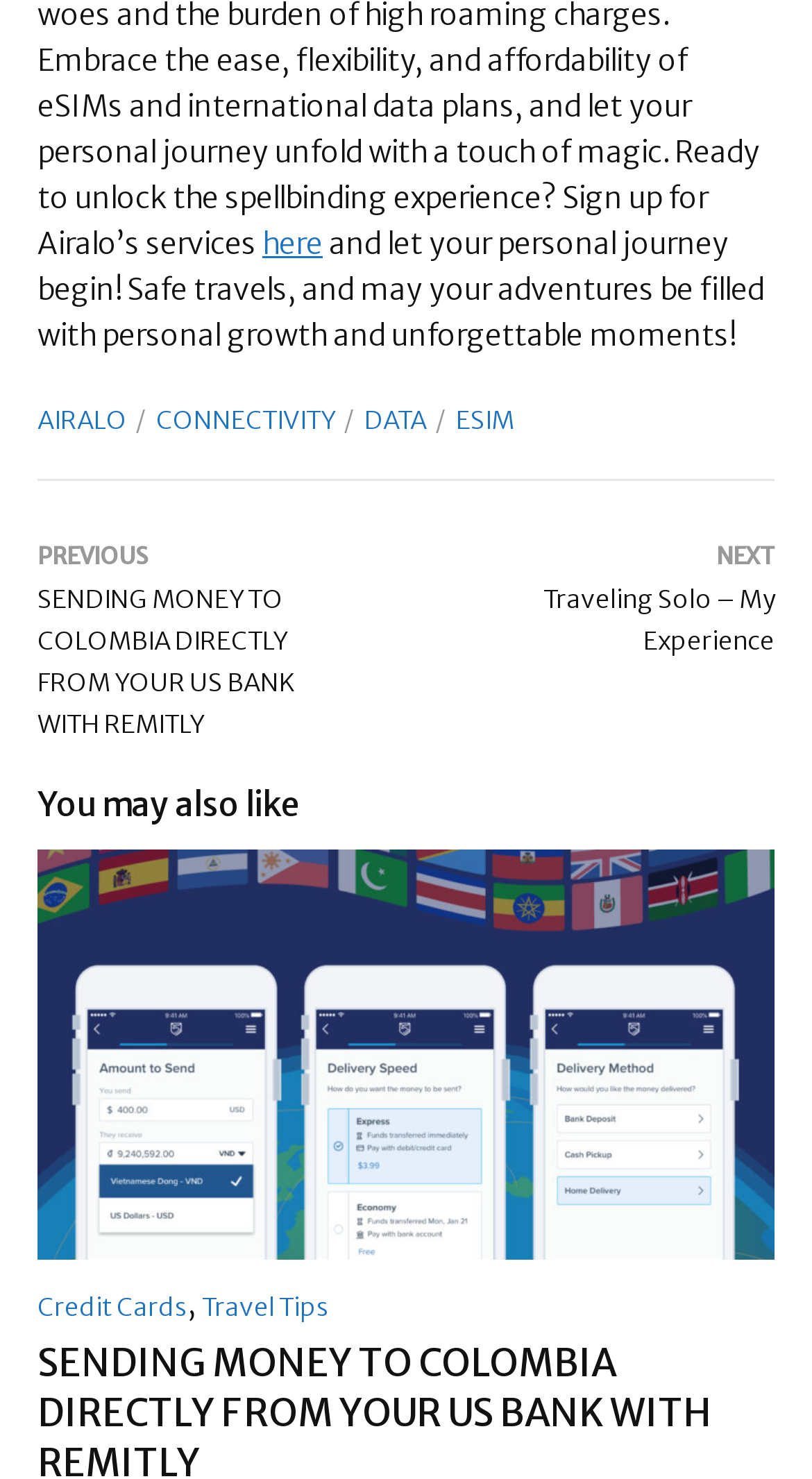Determine the bounding box coordinates of the target area to click to execute the following instruction: "Click on 'here'."

[0.323, 0.152, 0.397, 0.178]